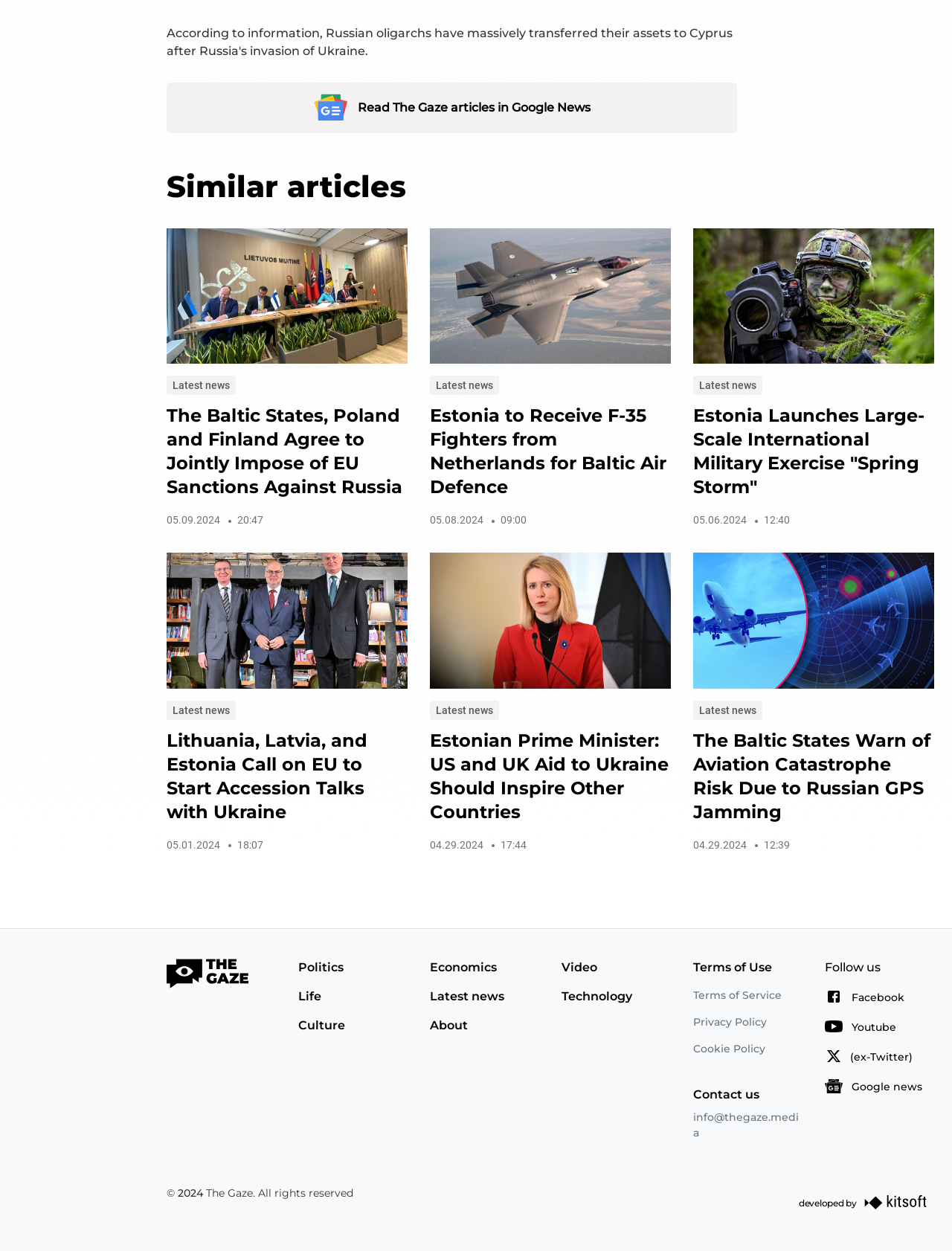For the element described, predict the bounding box coordinates as (top-left x, top-left y, bottom-right x, bottom-right y). All values should be between 0 and 1. Element description: parent_node: developed by

[0.9, 0.953, 0.981, 0.97]